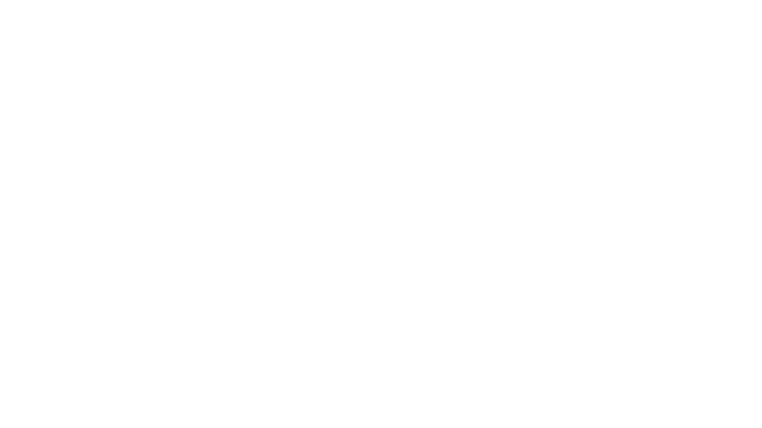What technology is promising rapid results?
Give a single word or phrase as your answer by examining the image.

Optical measurement technology